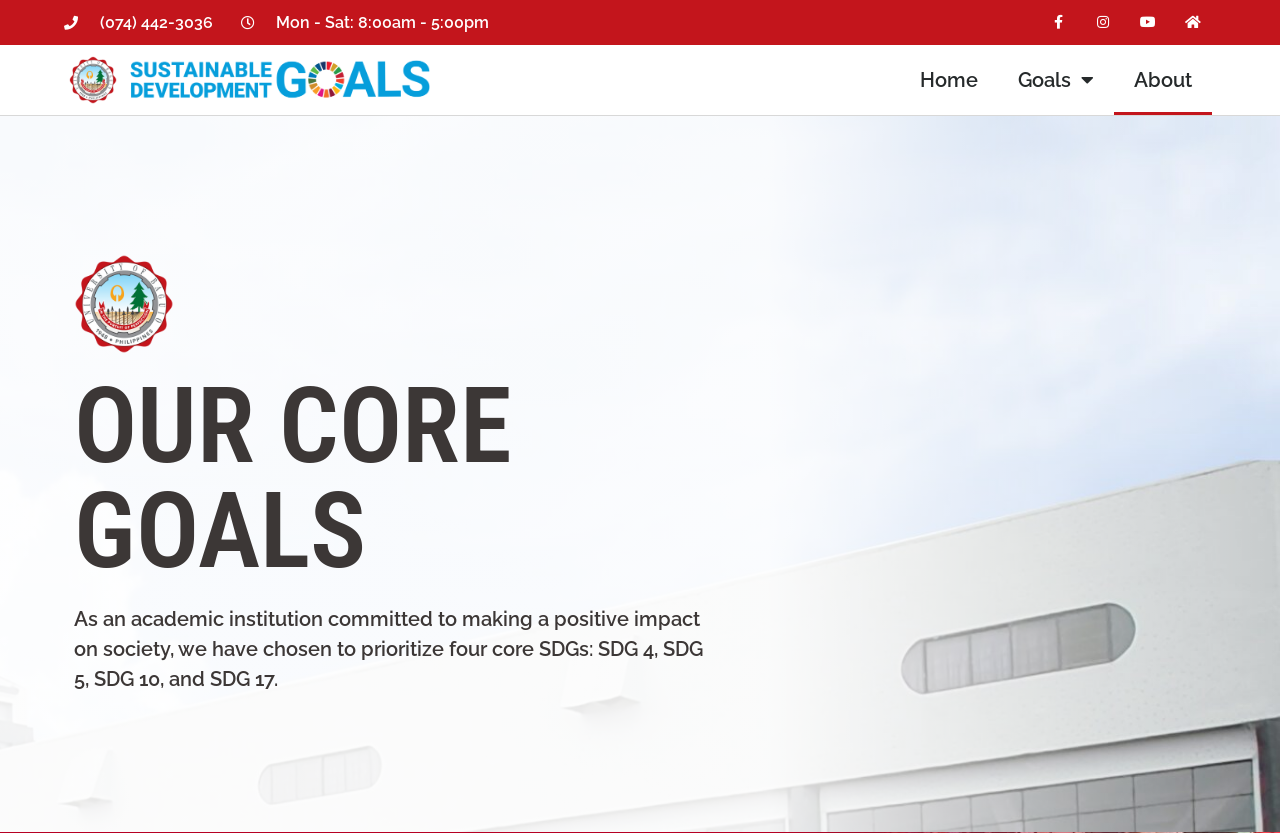Given the description: "Facebook-f", determine the bounding box coordinates of the UI element. The coordinates should be formatted as four float numbers between 0 and 1, [left, top, right, bottom].

[0.81, 0.0, 0.845, 0.054]